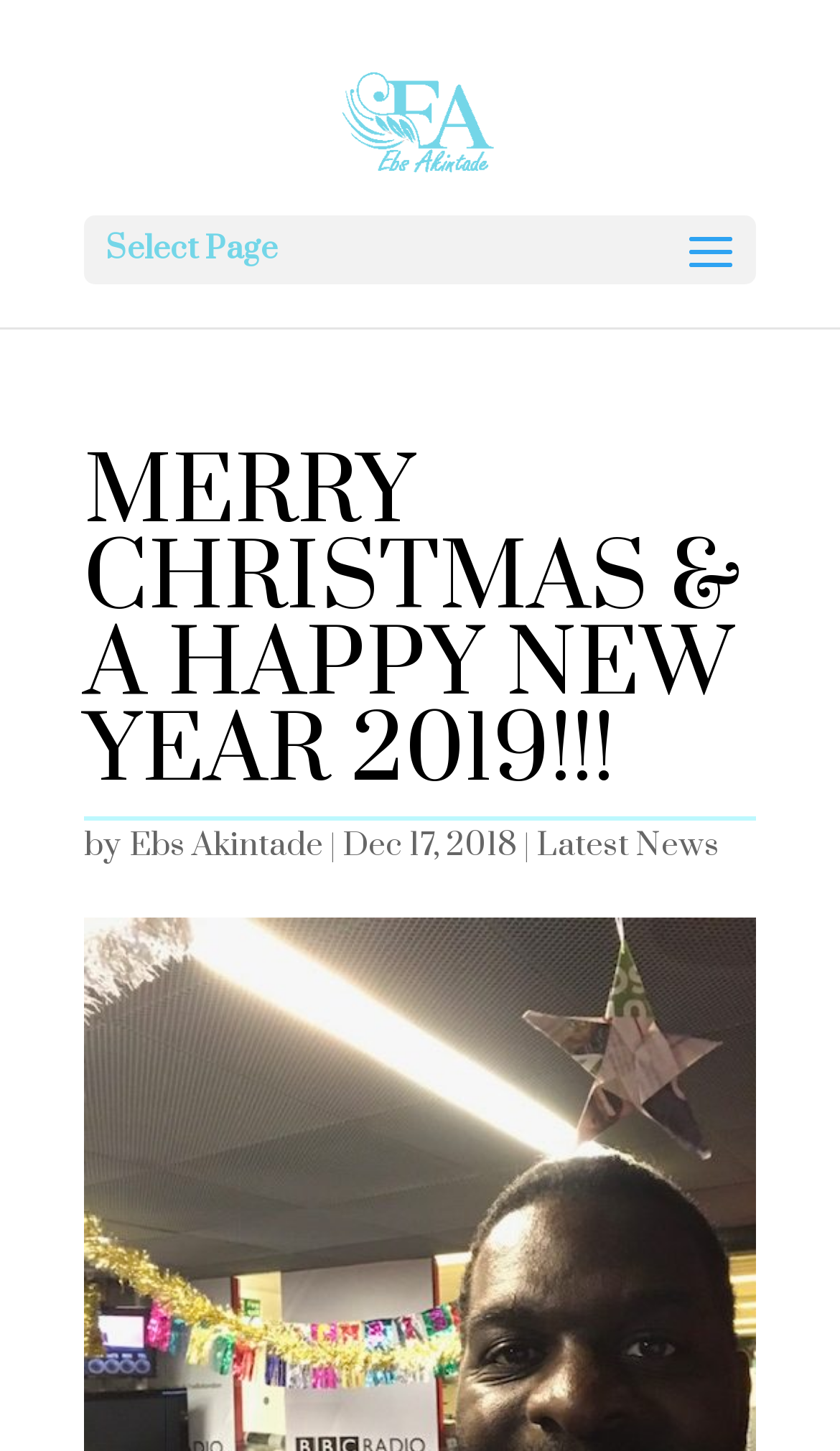Explain the features and main sections of the webpage comprehensively.

The webpage is a festive holiday greeting page, with a prominent heading that reads "MERRY CHRISTMAS & A HAPPY NEW YEAR 2019!!!" in a large font size, taking up most of the top section of the page. 

Below the heading, there is a byline that reads "by Ebs Akintade", with the name "Ebs Akintade" being a clickable link. To the right of the byline, there is a date "Dec 17, 2018". 

On the top-right corner of the page, there is a link to "Latest News". 

At the top of the page, there is a profile picture of Ebs Akintade, which is also a clickable link. 

On the left side of the page, there is a menu item that reads "Select Page".